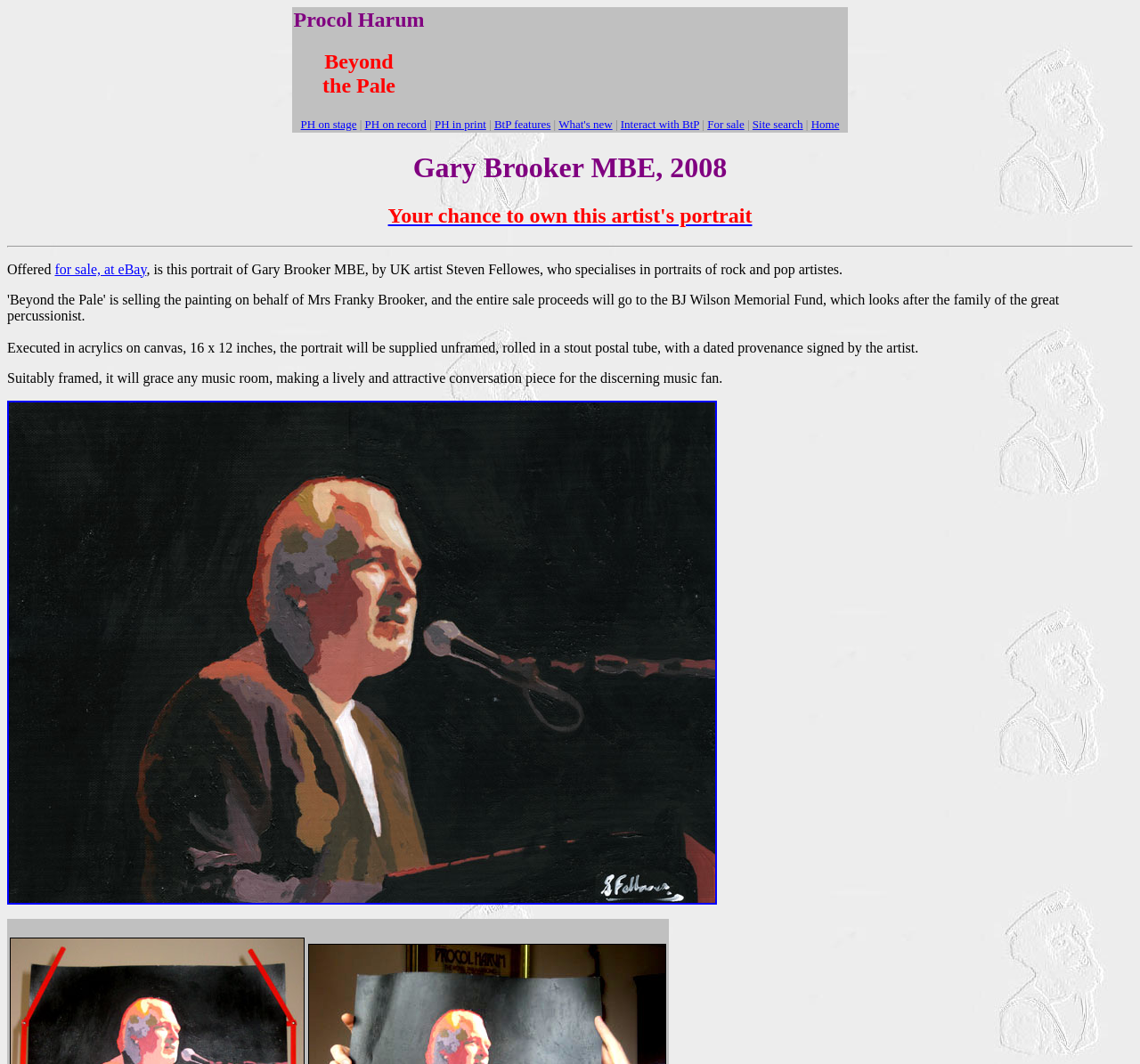Provide a single word or phrase to answer the given question: 
Where will the portrait be supplied?

unframed, rolled in a stout postal tube